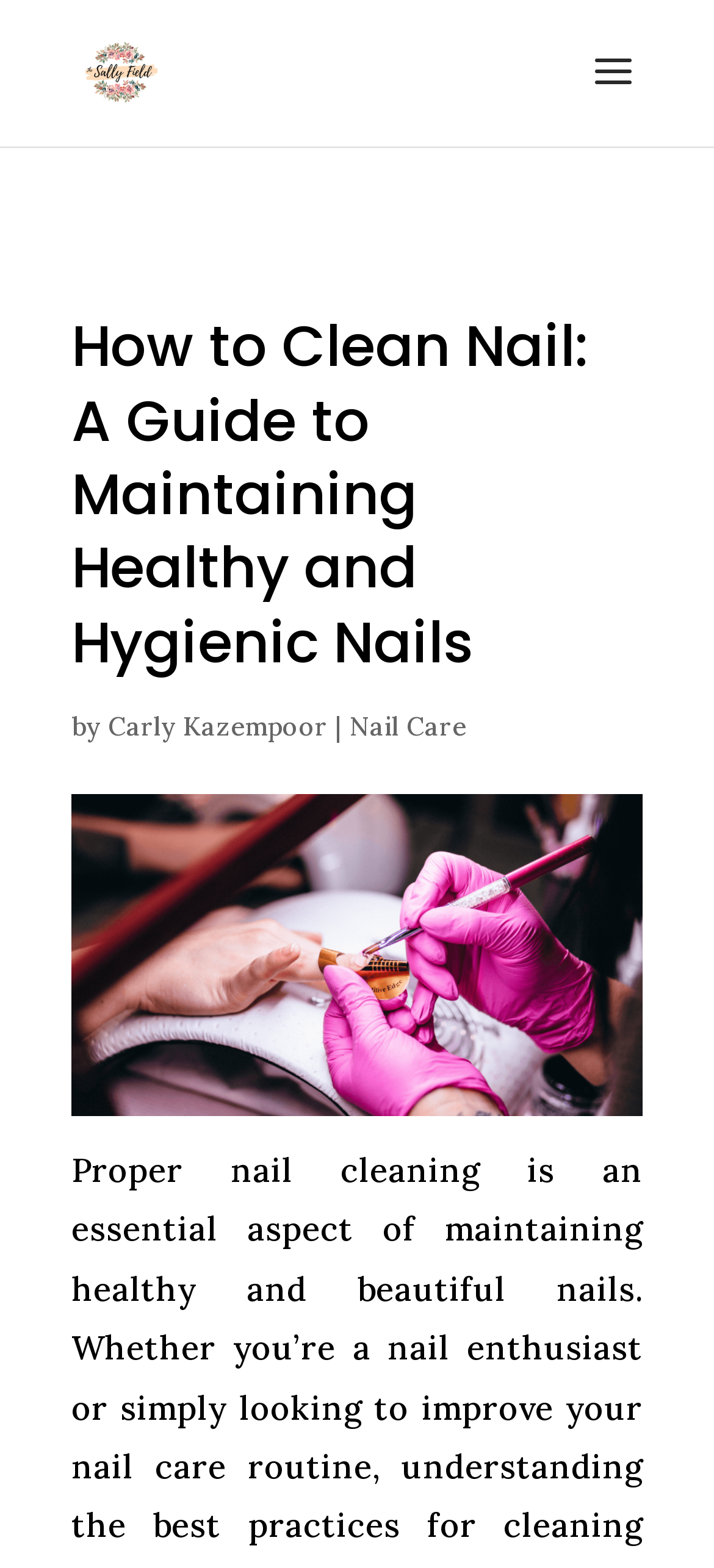Bounding box coordinates are specified in the format (top-left x, top-left y, bottom-right x, bottom-right y). All values are floating point numbers bounded between 0 and 1. Please provide the bounding box coordinate of the region this sentence describes: Toggle Navigation

None